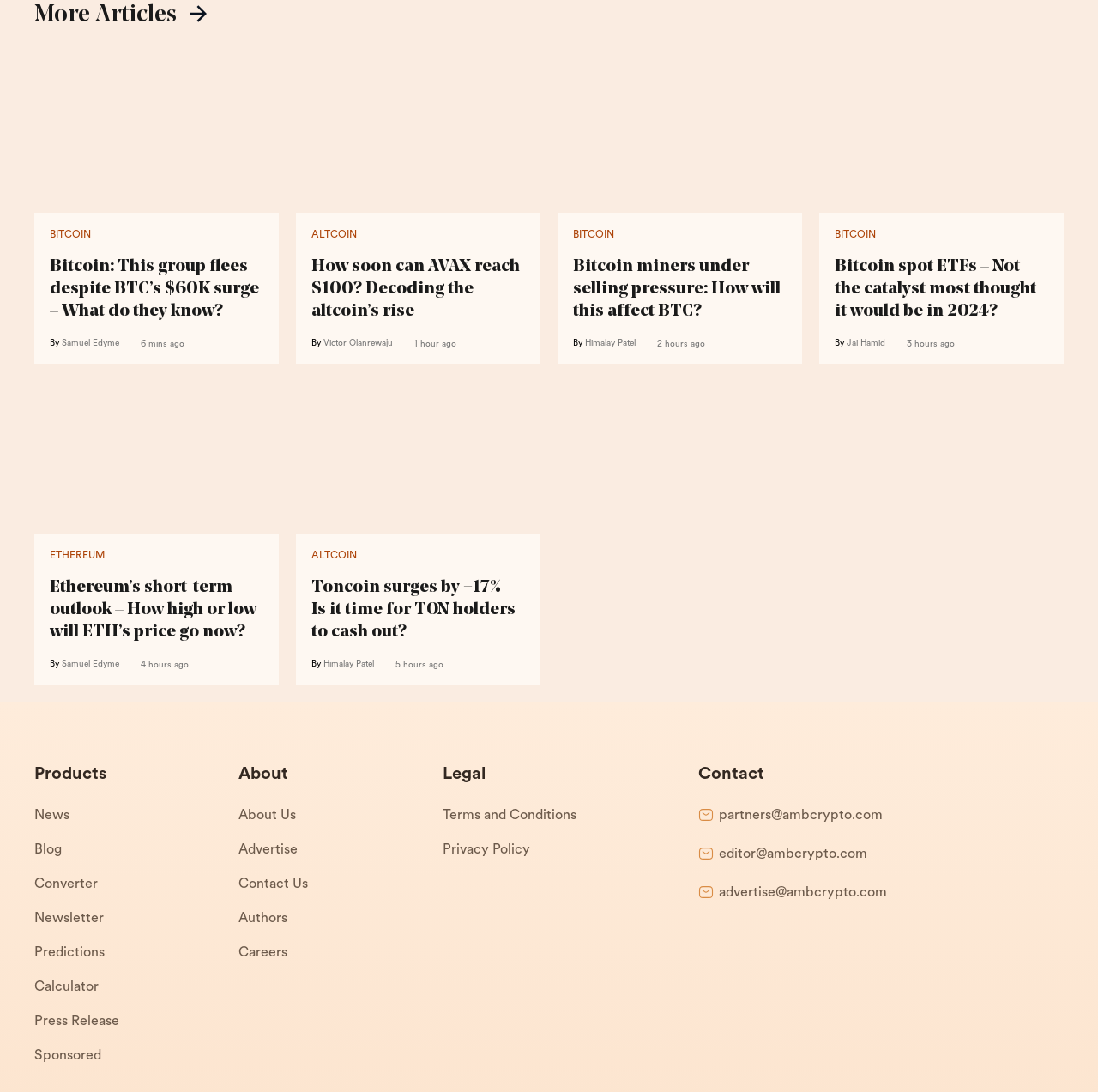Pinpoint the bounding box coordinates of the element you need to click to execute the following instruction: "Click on the 'Bitcoin: This group flees despite BTC's $60K surge - What do they know?' article". The bounding box should be represented by four float numbers between 0 and 1, in the format [left, top, right, bottom].

[0.031, 0.177, 0.254, 0.192]